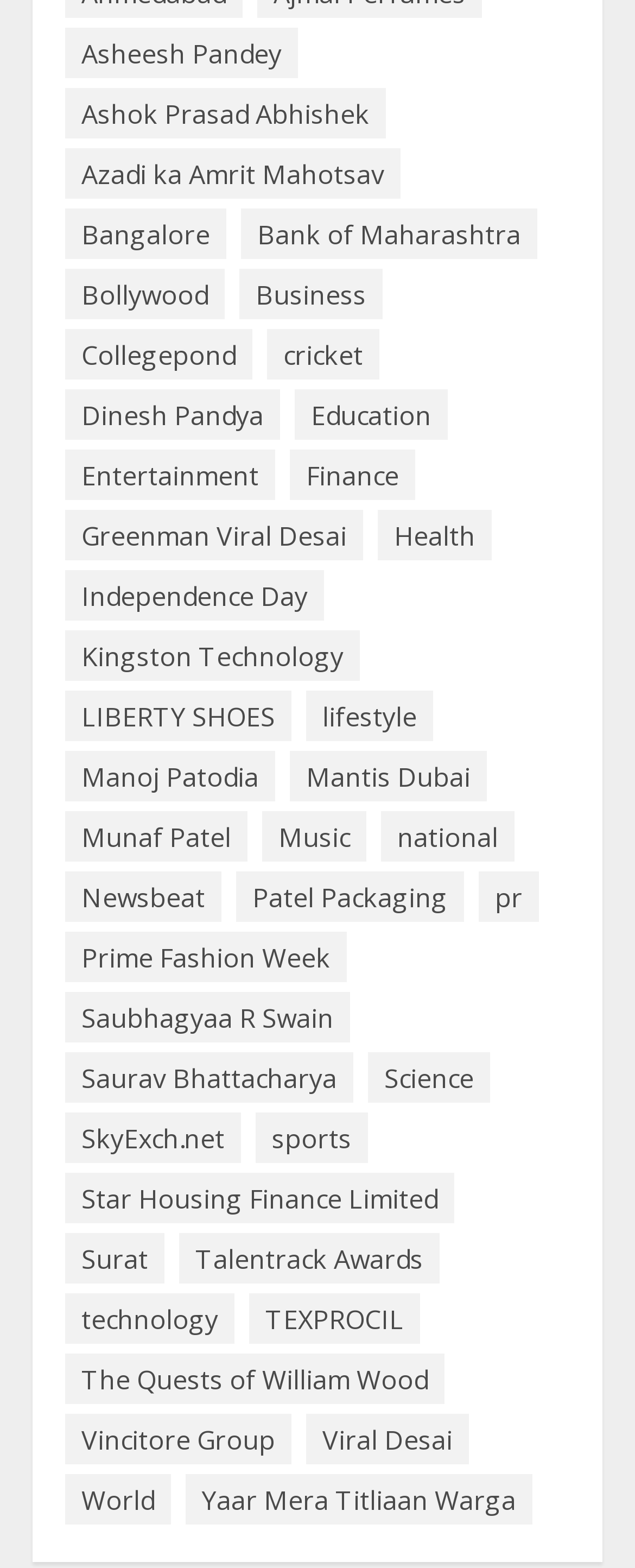Specify the bounding box coordinates of the area to click in order to follow the given instruction: "Read news about Finance."

[0.456, 0.287, 0.654, 0.319]